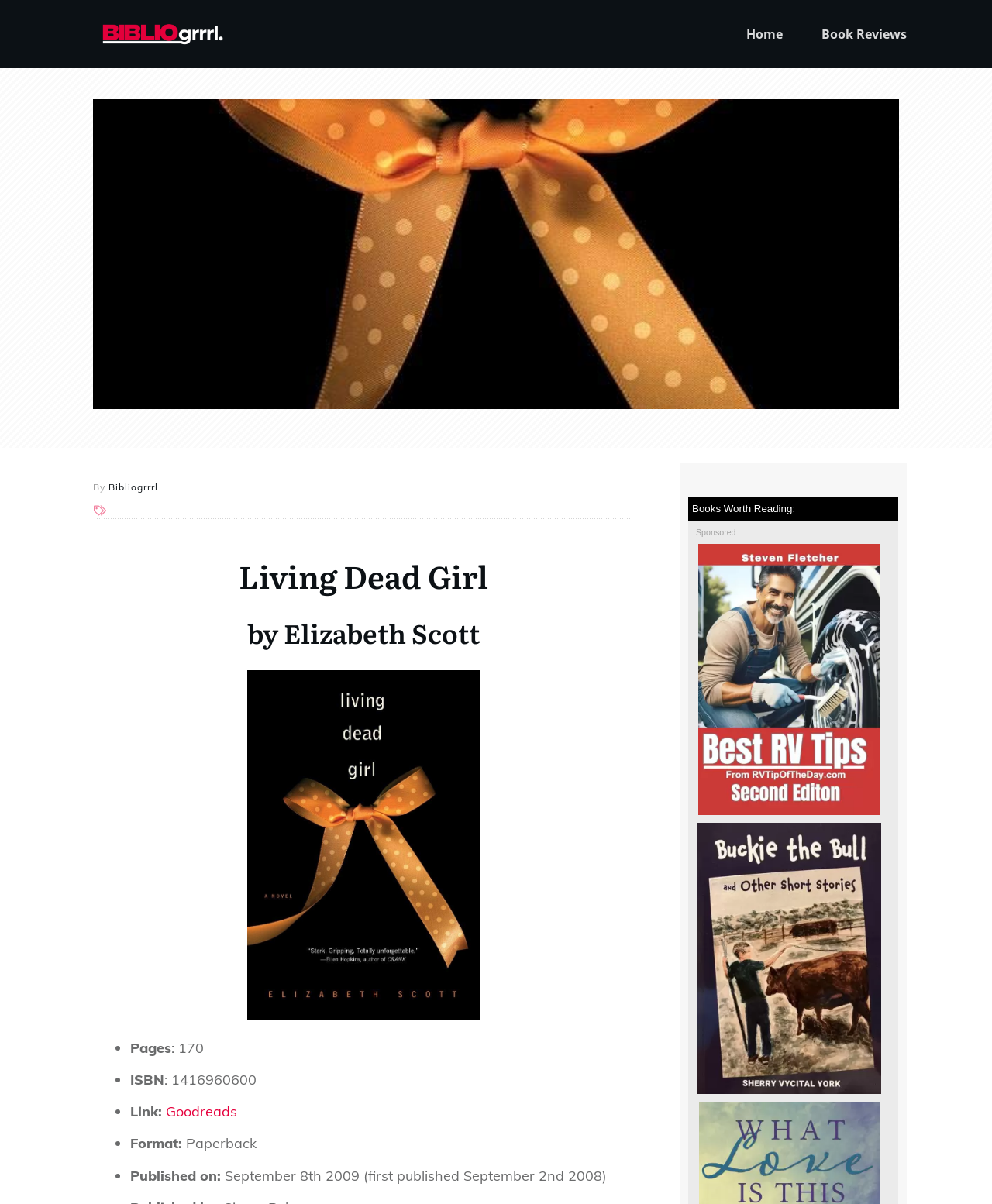How many pages does the book have?
Based on the screenshot, provide your answer in one word or phrase.

170